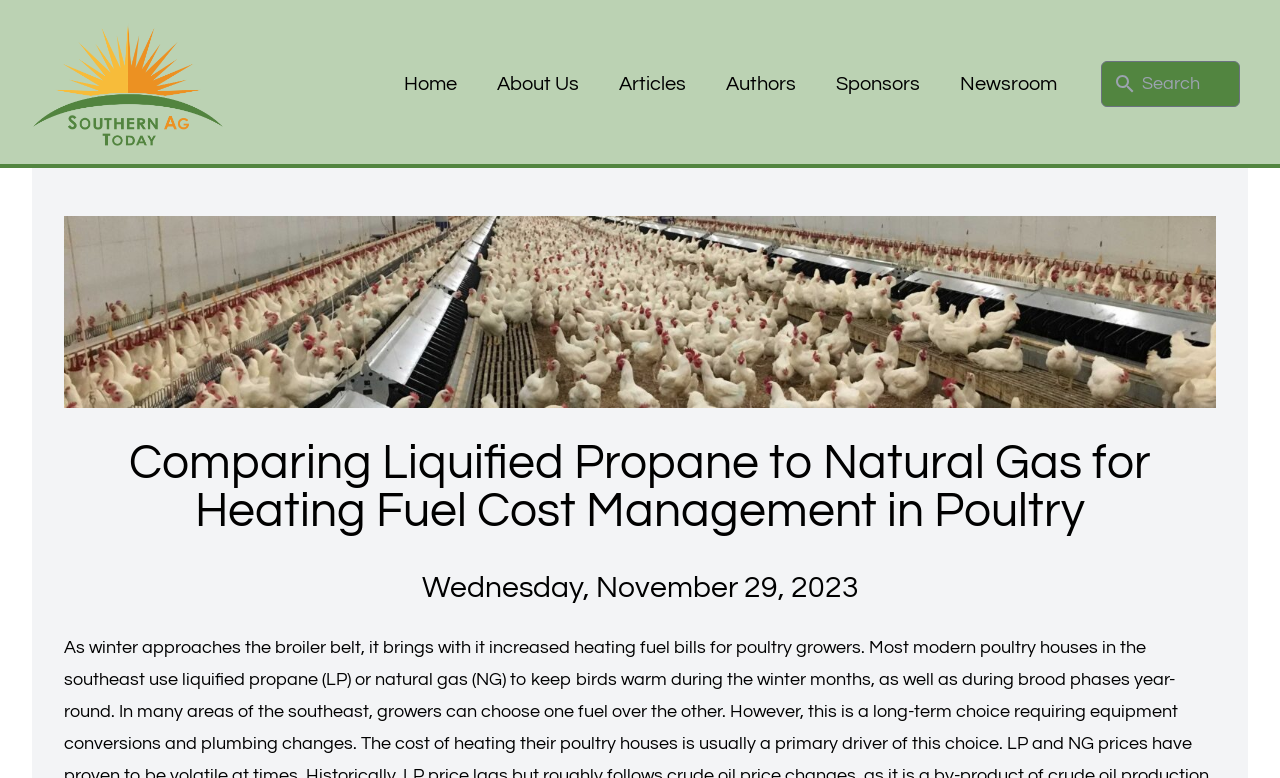How many navigation links are there?
Use the image to answer the question with a single word or phrase.

6